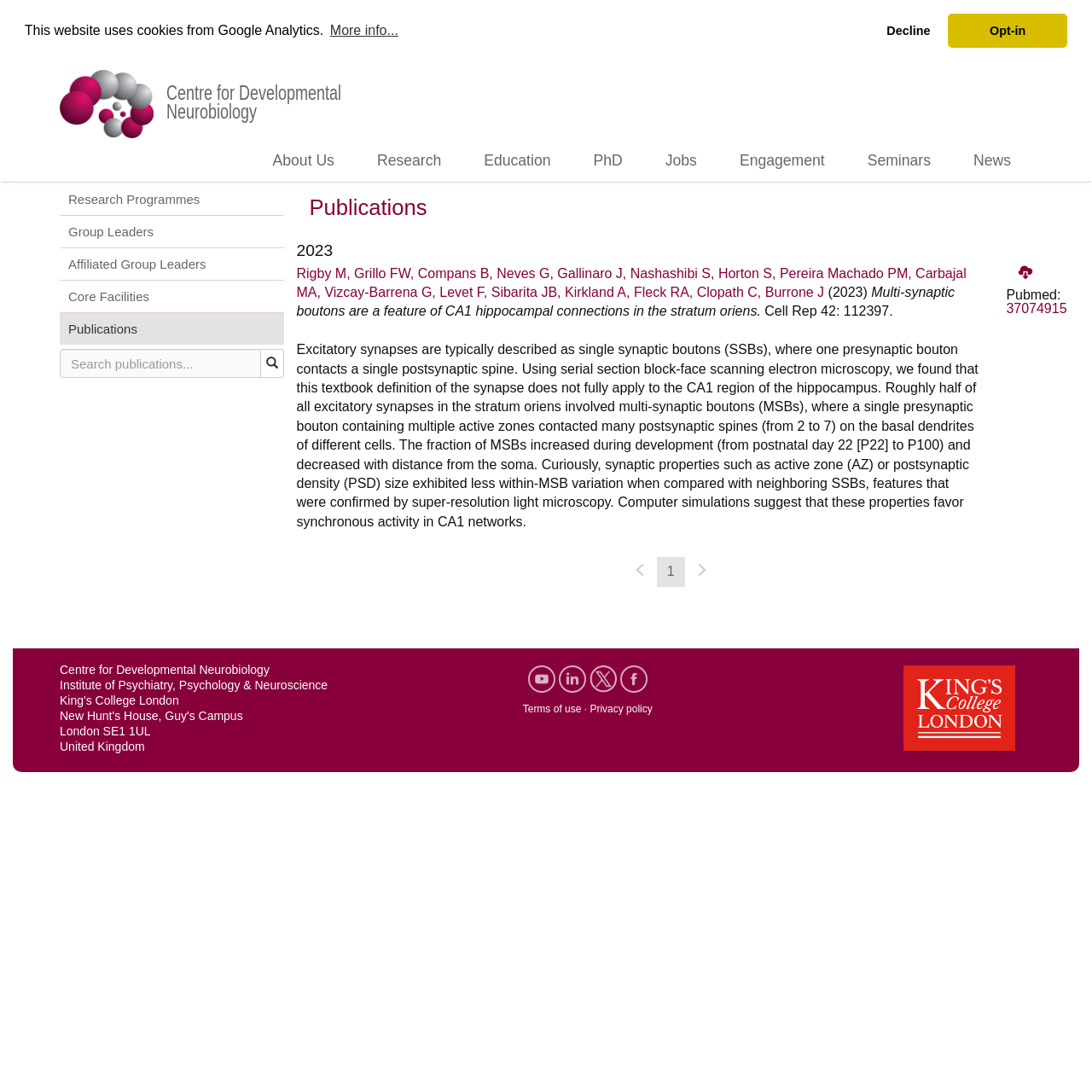Locate the bounding box coordinates of the clickable element to fulfill the following instruction: "Search for publications". Provide the coordinates as four float numbers between 0 and 1 in the format [left, top, right, bottom].

[0.055, 0.32, 0.239, 0.346]